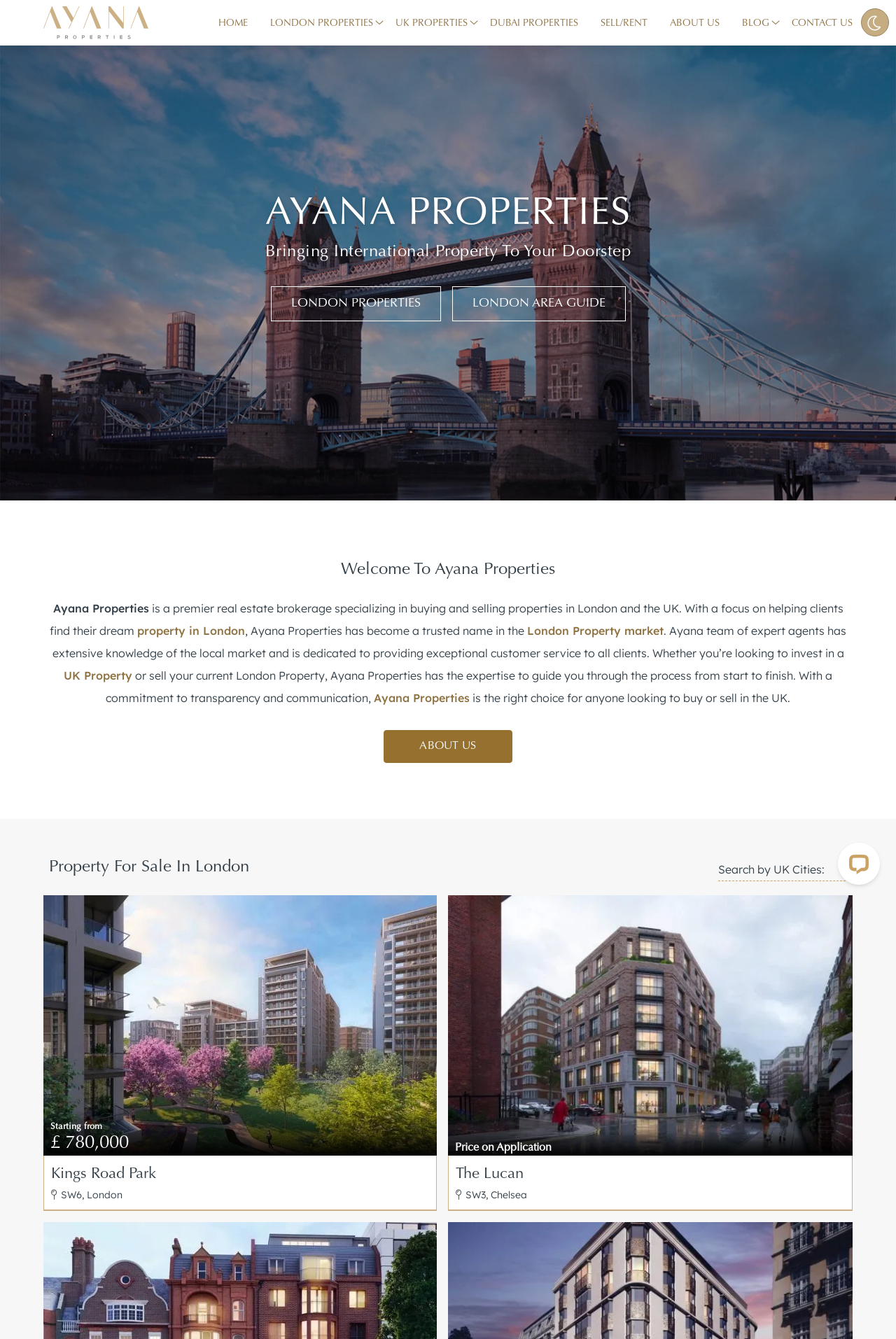Carefully observe the image and respond to the question with a detailed answer:
What is the purpose of Ayana Properties?

The purpose of Ayana Properties is to help clients find their dream property, which is obtained from the static text 'helping clients find their dream property in London and the UK.'